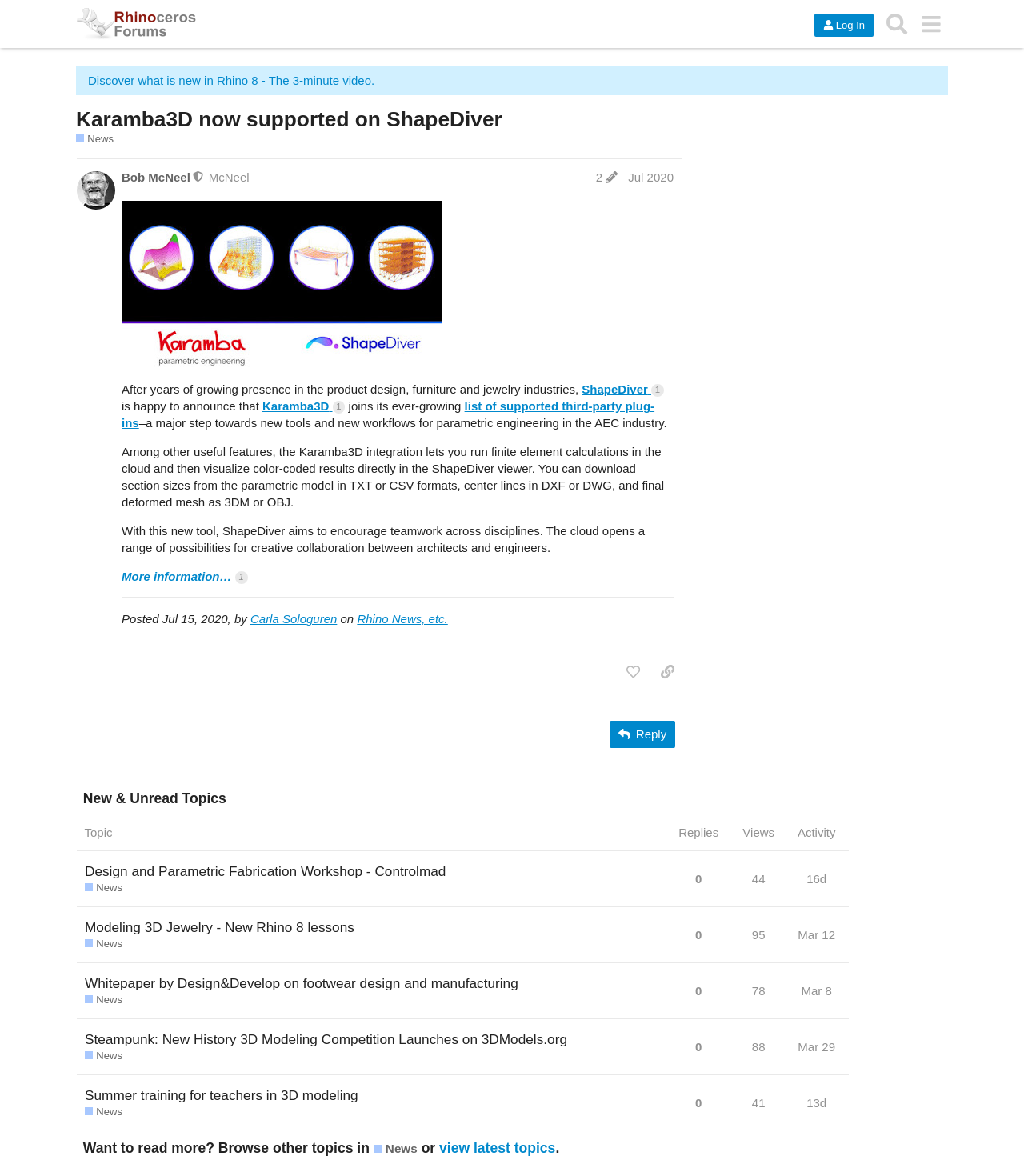What is the name of the user who posted the news?
Answer the question with a single word or phrase, referring to the image.

Carla Sologuren